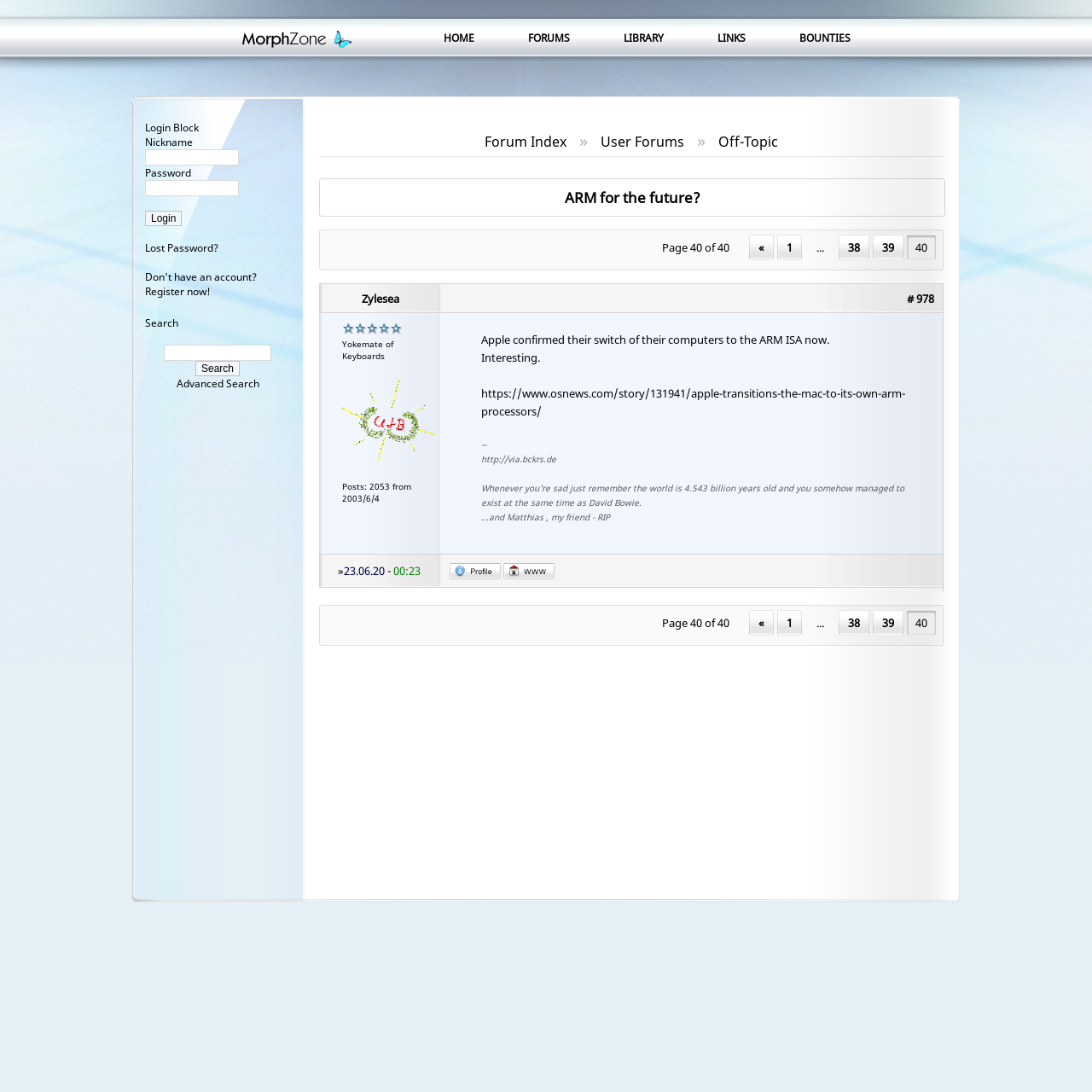Please reply with a single word or brief phrase to the question: 
How many pages are there in the forum?

40